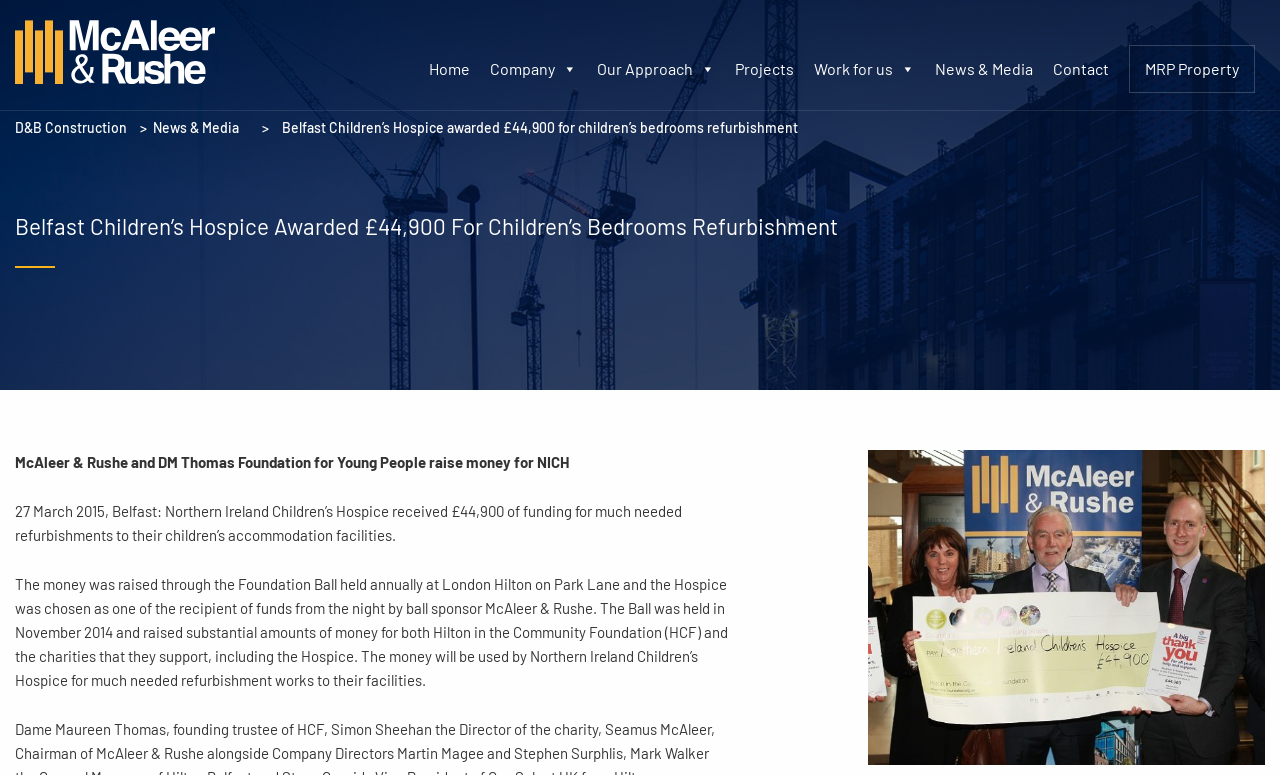Please locate the clickable area by providing the bounding box coordinates to follow this instruction: "View News & Media".

[0.73, 0.063, 0.807, 0.115]